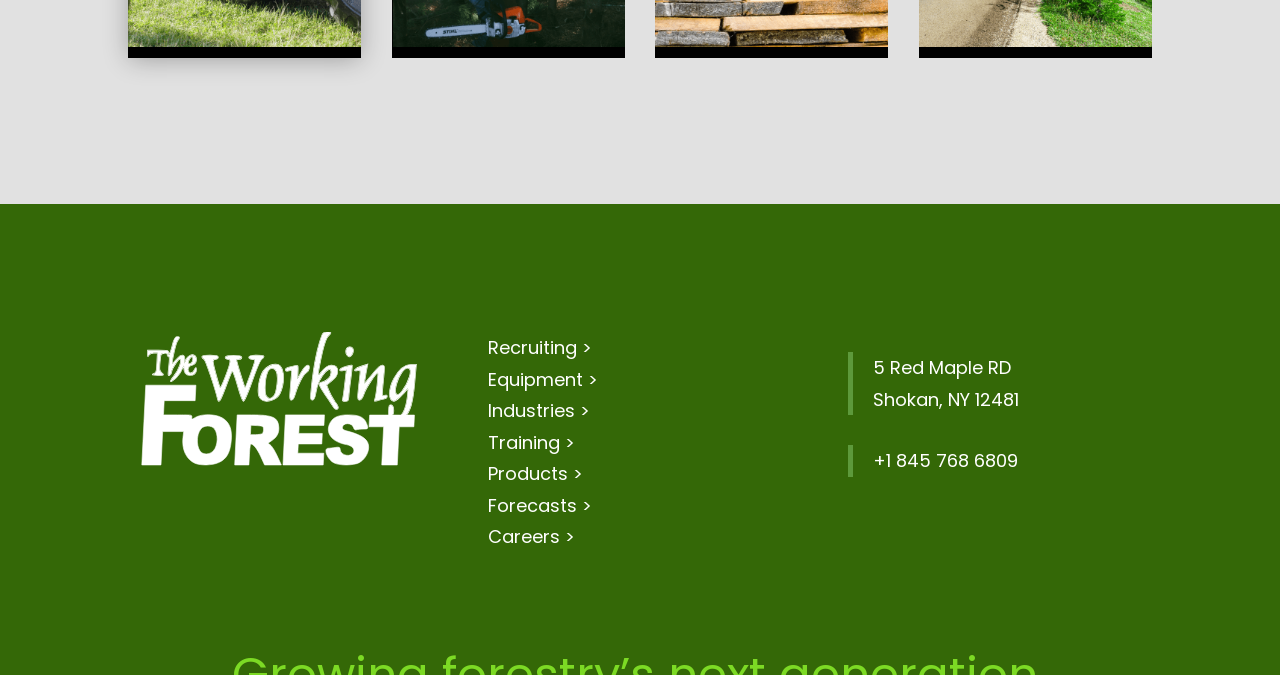What is the phone number of the company?
Please provide a single word or phrase as your answer based on the screenshot.

+1 845 768 6809